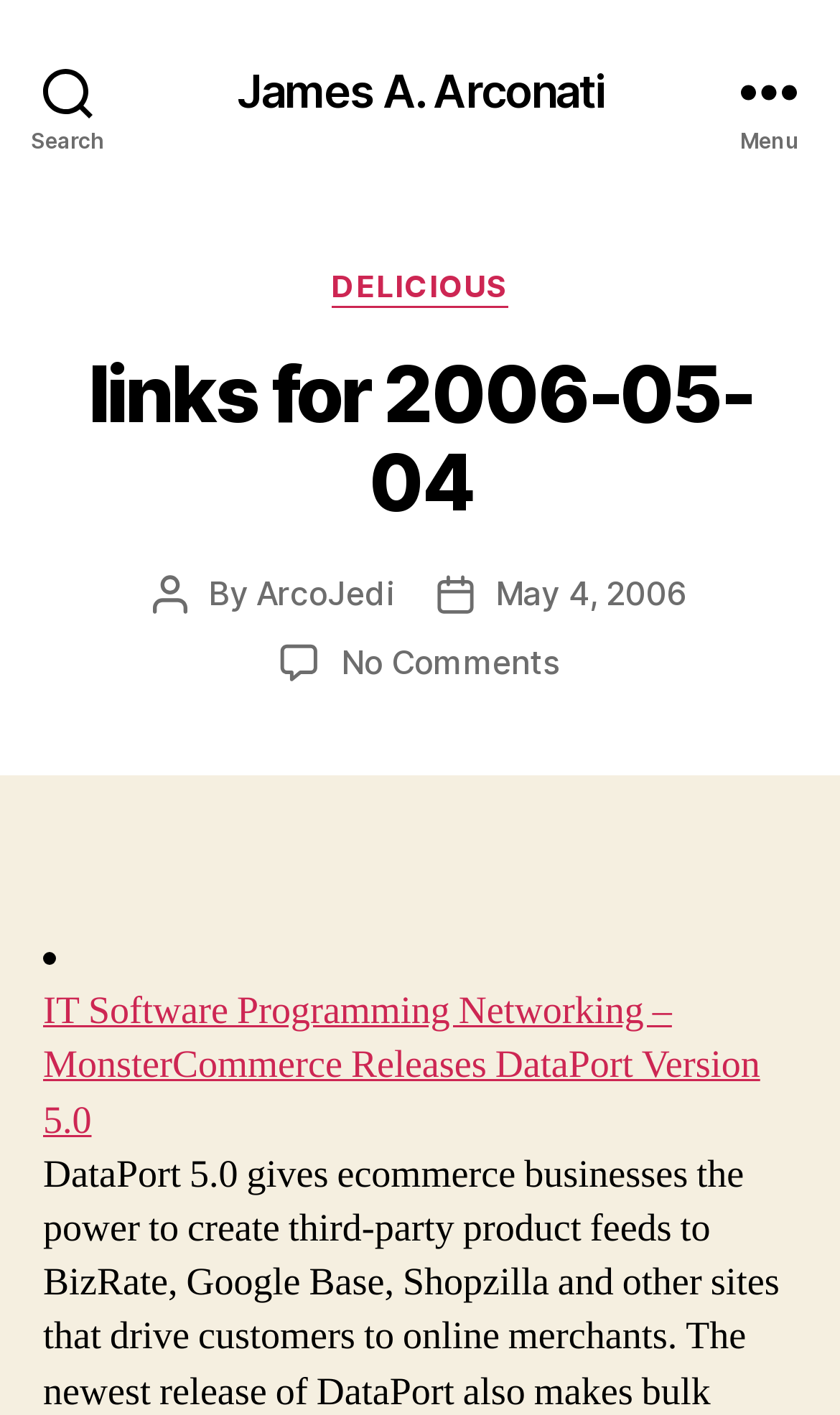Locate the bounding box coordinates of the clickable area needed to fulfill the instruction: "Visit James A. Arconati's homepage".

[0.282, 0.048, 0.718, 0.08]